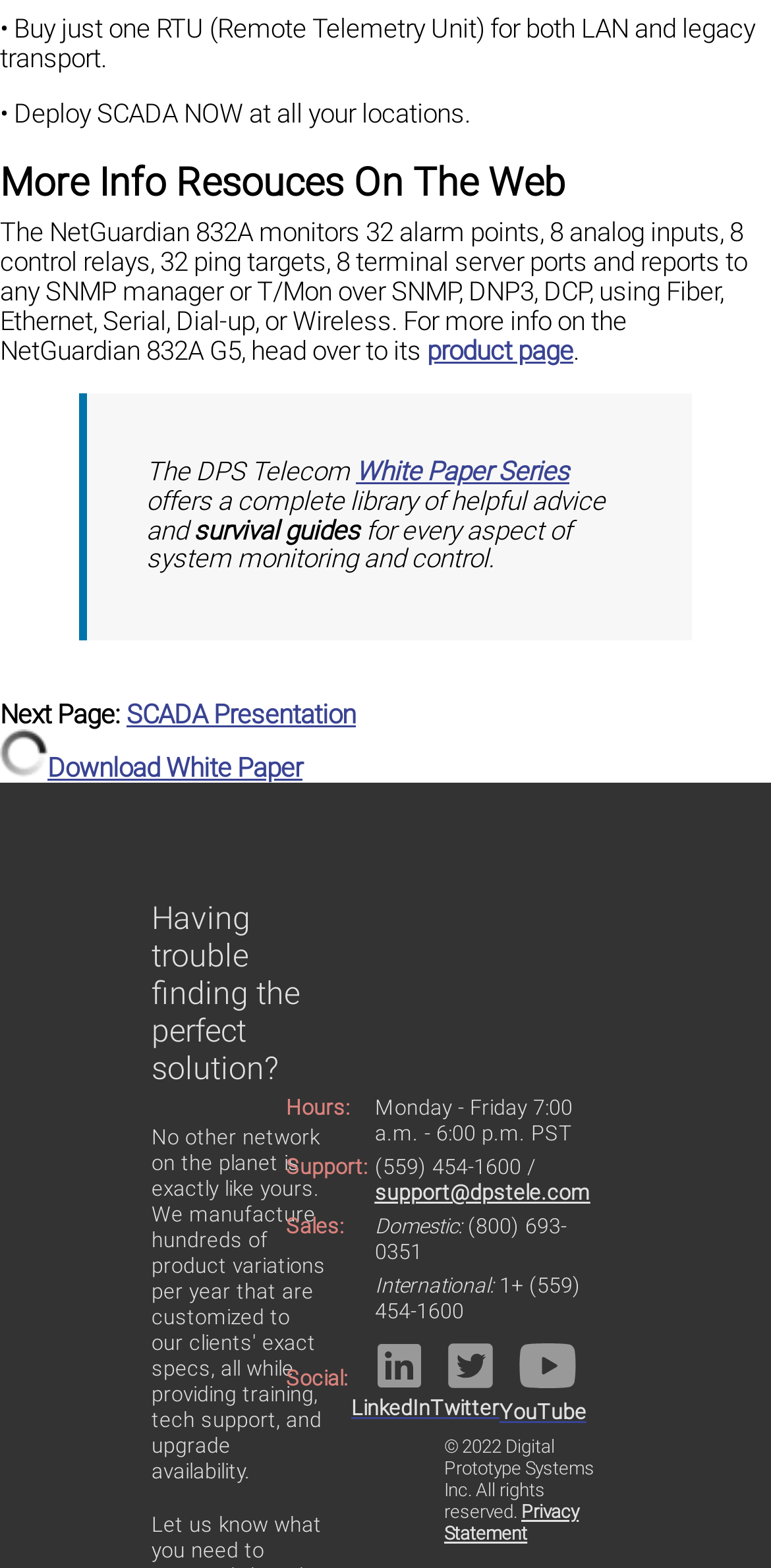Please locate the clickable area by providing the bounding box coordinates to follow this instruction: "Follow DPS Telecom on LinkedIn".

[0.455, 0.852, 0.558, 0.907]